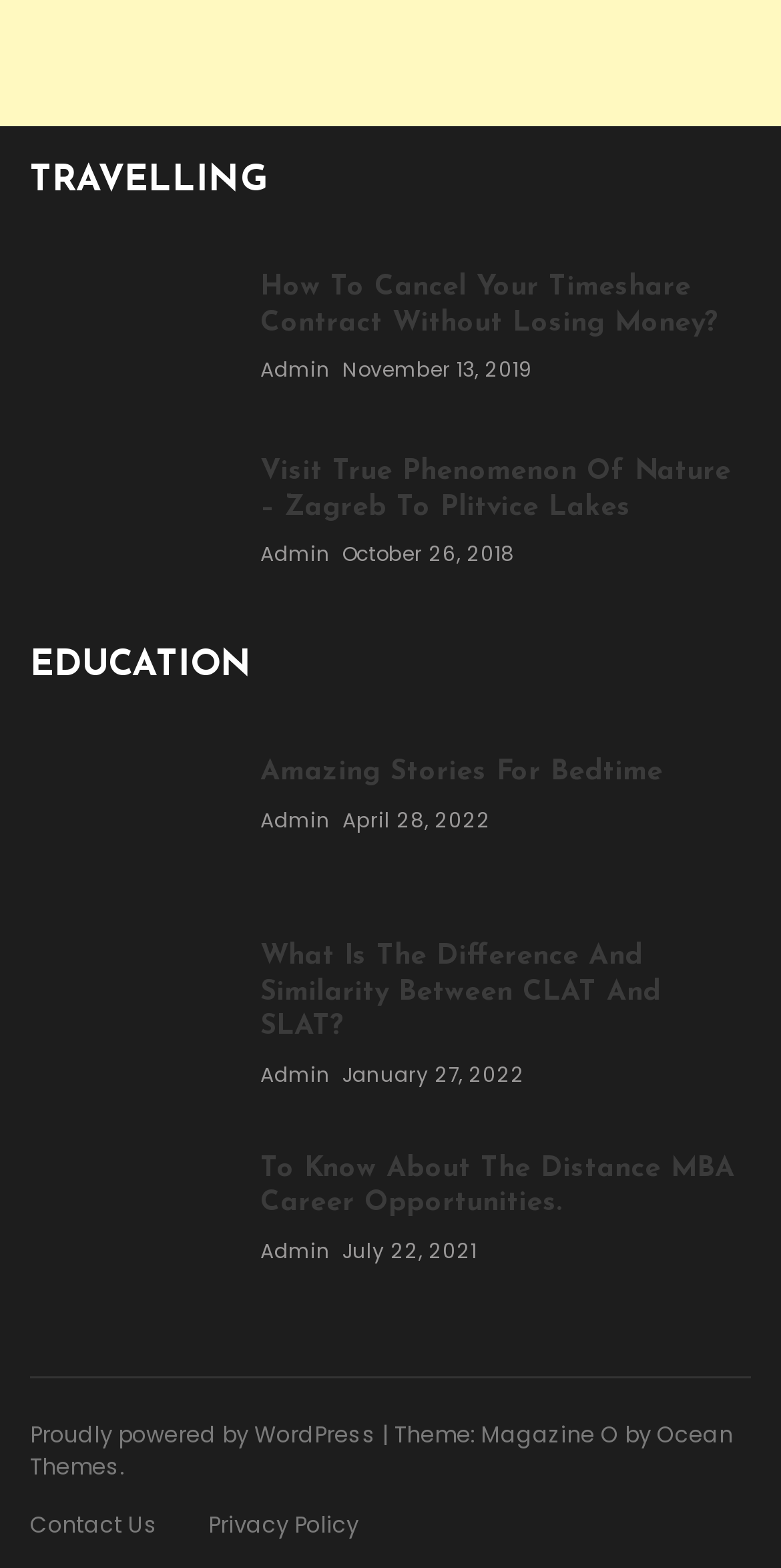Locate the coordinates of the bounding box for the clickable region that fulfills this instruction: "Explore bedtime stories".

[0.038, 0.482, 0.292, 0.574]